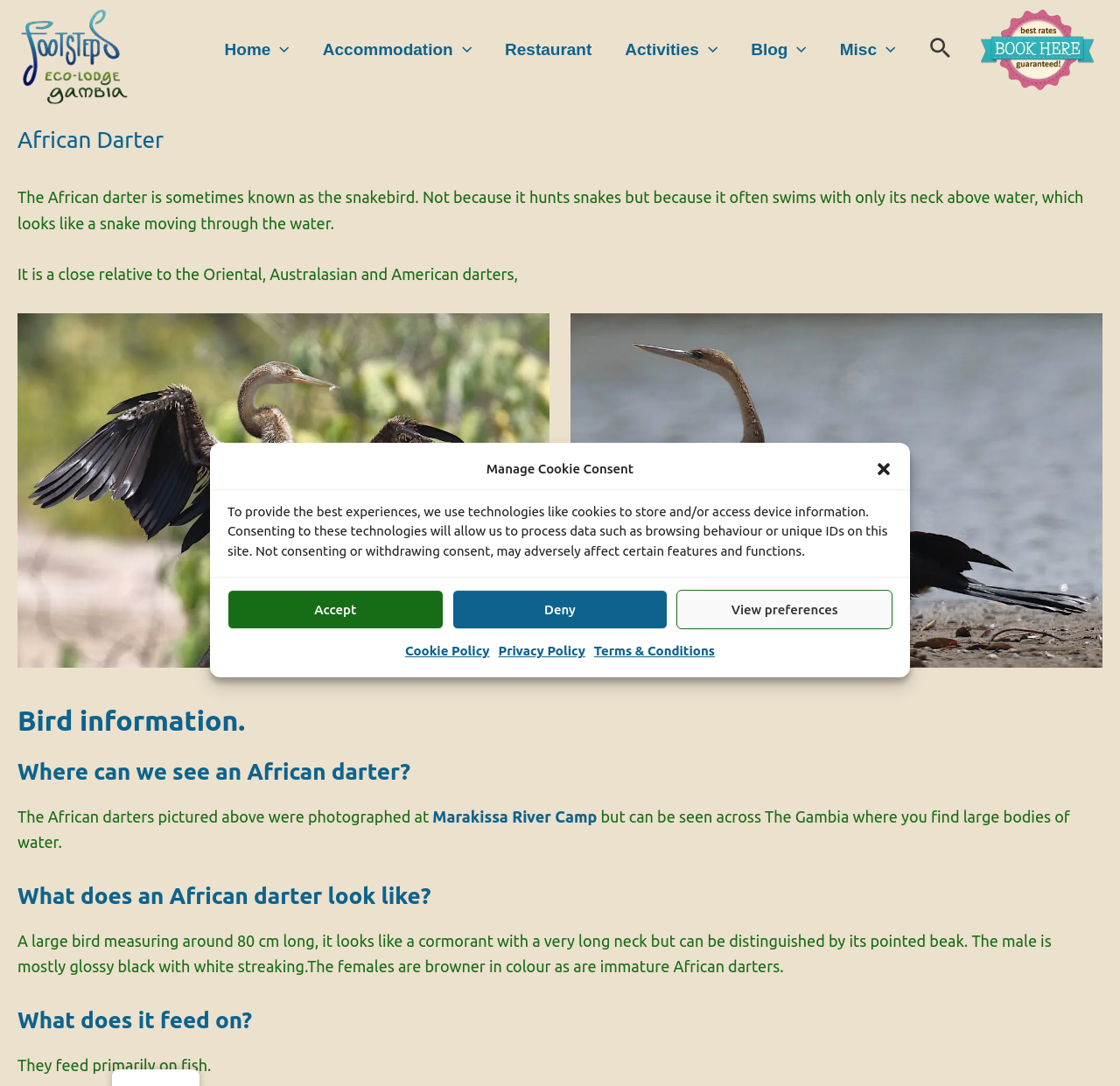Detail the webpage's structure and highlights in your description.

The webpage is about the African darter, also known as the snakebird. At the top, there is a company logo for Footsteps Ecolodge, accompanied by a navigation menu with links to Home, Accommodation, Restaurant, Activities, Blog, and Misc. On the top right, there is a search icon link.

Below the navigation menu, there is a header section with a heading "African Darter" and a brief description of the bird. The description explains that the African darter is sometimes known as the snakebird due to its swimming behavior, where it swims with only its neck above water, resembling a snake.

The webpage then features two images of the African darter, one on the left and one on the right, with links to "African-Darter" and "African-Darter by water", respectively. Below the images, there are several sections of text, each with a heading. The sections cover topics such as "Bird information", "Where can we see an African darter?", "What does an African darter look like?", and "What does it feed on?".

The text sections provide detailed information about the African darter, including its physical characteristics, habitats, and diet. There are also links to "Marakissa River Camp" and "Cookie Policy", "Privacy Policy", and "Terms & Conditions" at the bottom of the page. A "Book now at Footsteps Eco-lodge" button is also present on the right side of the page.